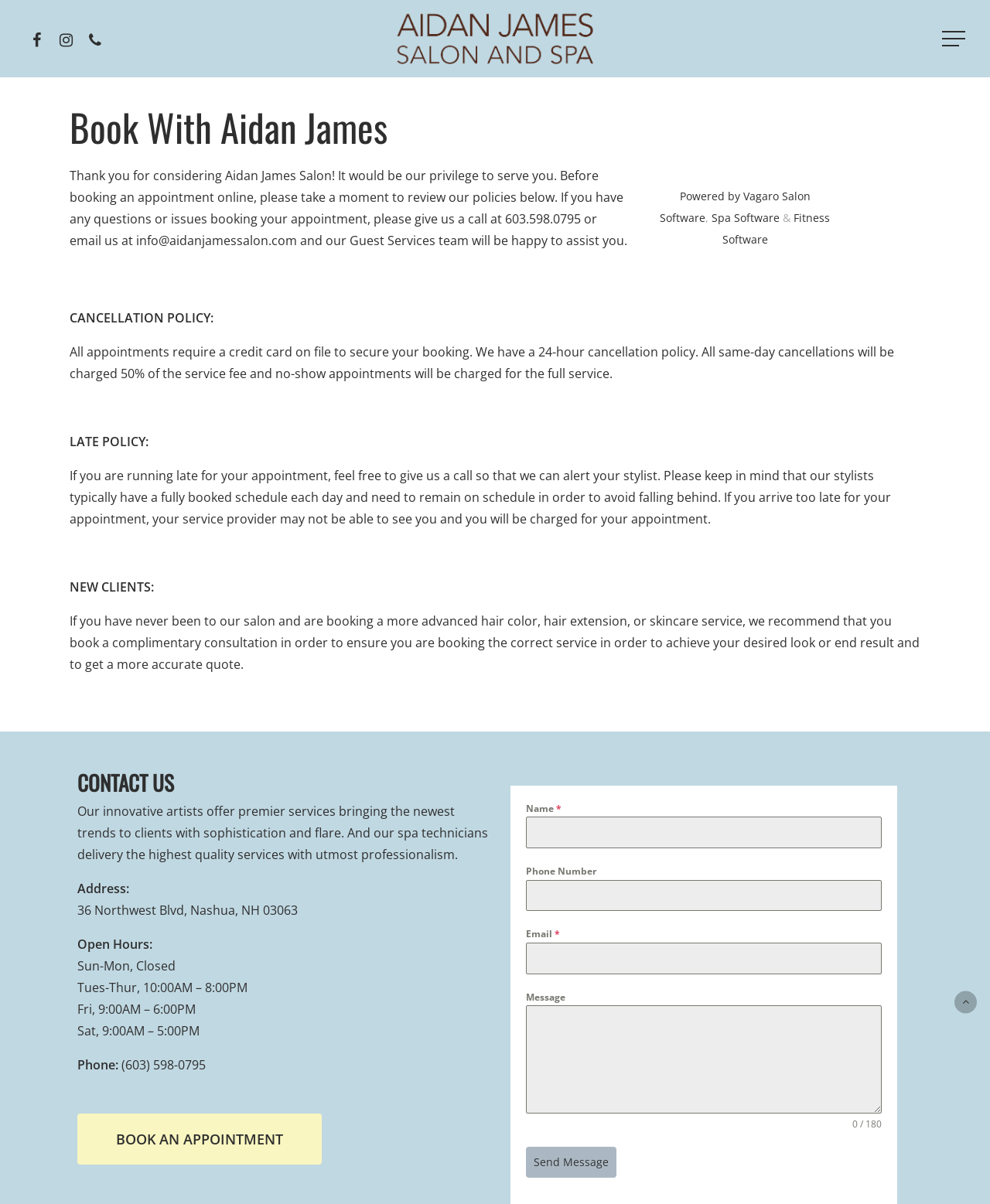Provide your answer to the question using just one word or phrase: What is the purpose of the 'BOOK AN APPOINTMENT' button?

To book an appointment